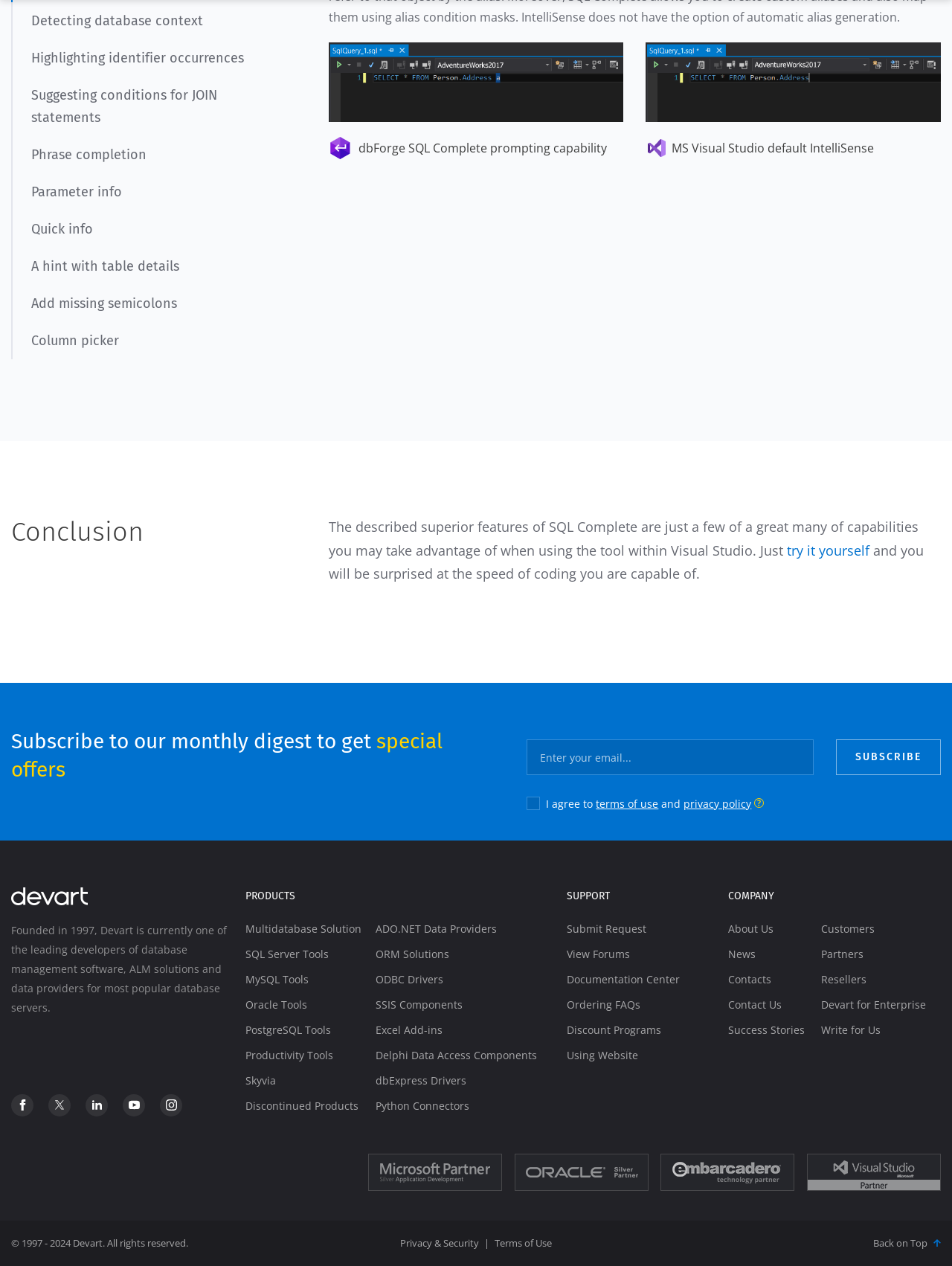Indicate the bounding box coordinates of the element that needs to be clicked to satisfy the following instruction: "Submit a request". The coordinates should be four float numbers between 0 and 1, i.e., [left, top, right, bottom].

[0.596, 0.728, 0.679, 0.739]